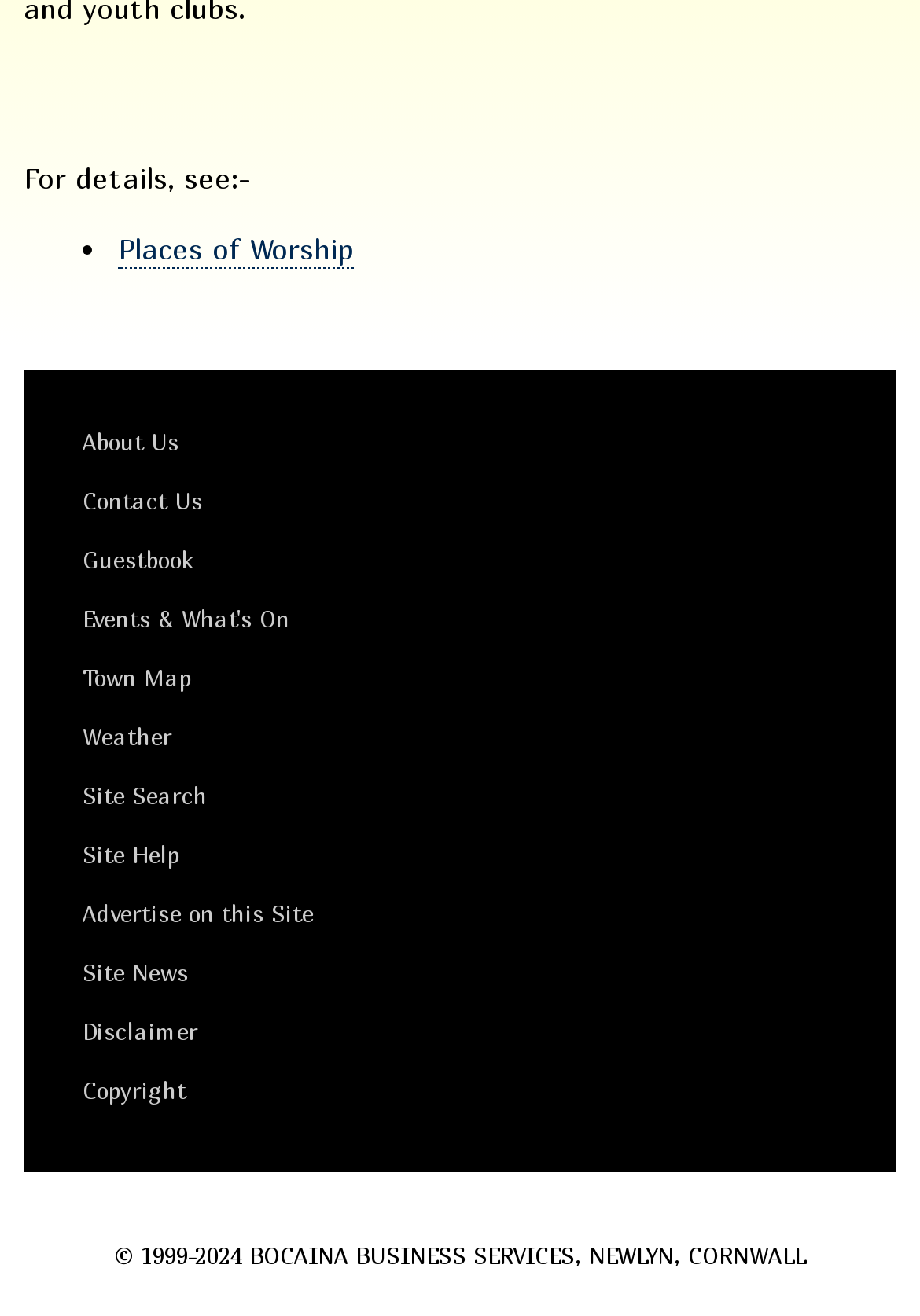Calculate the bounding box coordinates for the UI element based on the following description: "Places of Worship". Ensure the coordinates are four float numbers between 0 and 1, i.e., [left, top, right, bottom].

[0.128, 0.176, 0.385, 0.205]